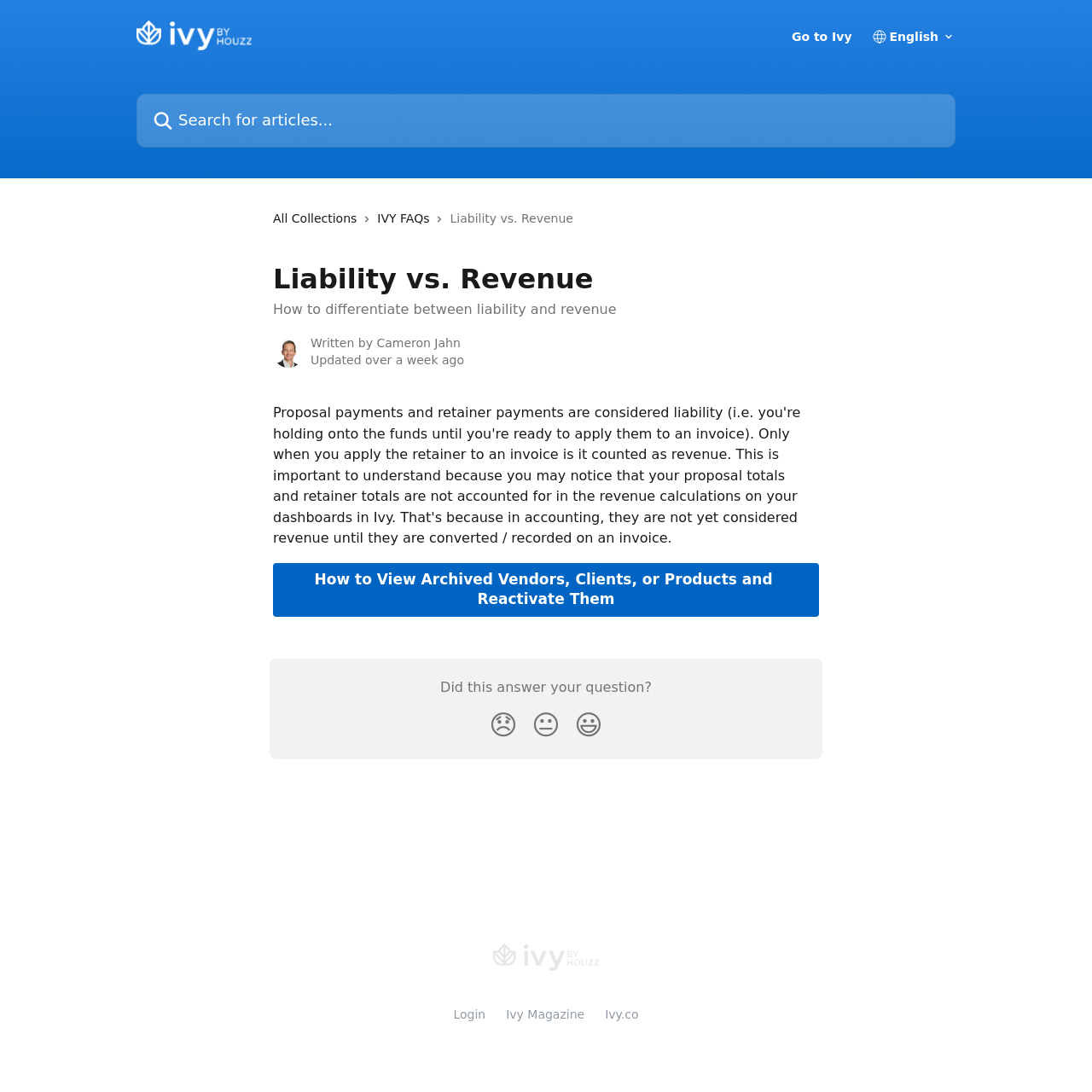Kindly determine the bounding box coordinates of the area that needs to be clicked to fulfill this instruction: "Login".

[0.415, 0.922, 0.445, 0.935]